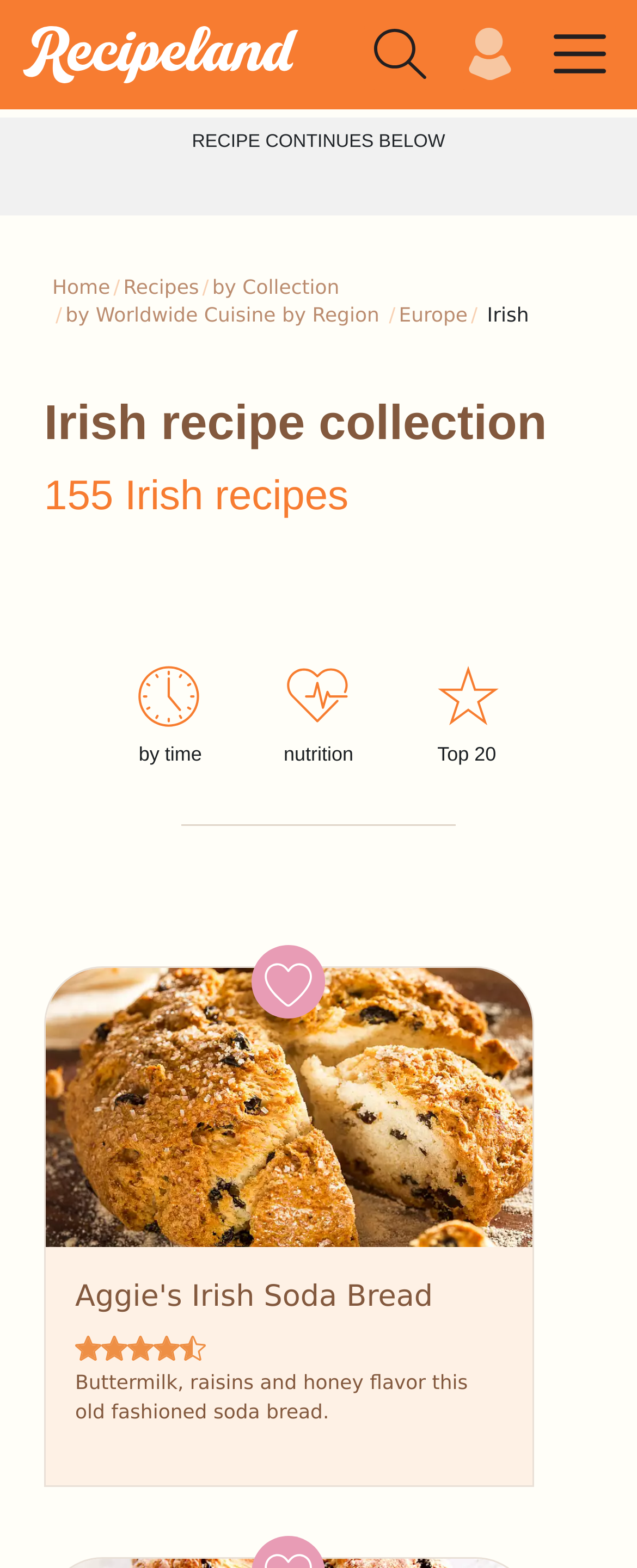Kindly provide the bounding box coordinates of the section you need to click on to fulfill the given instruction: "Browse the 'Recipes' link".

[0.035, 0.016, 0.483, 0.053]